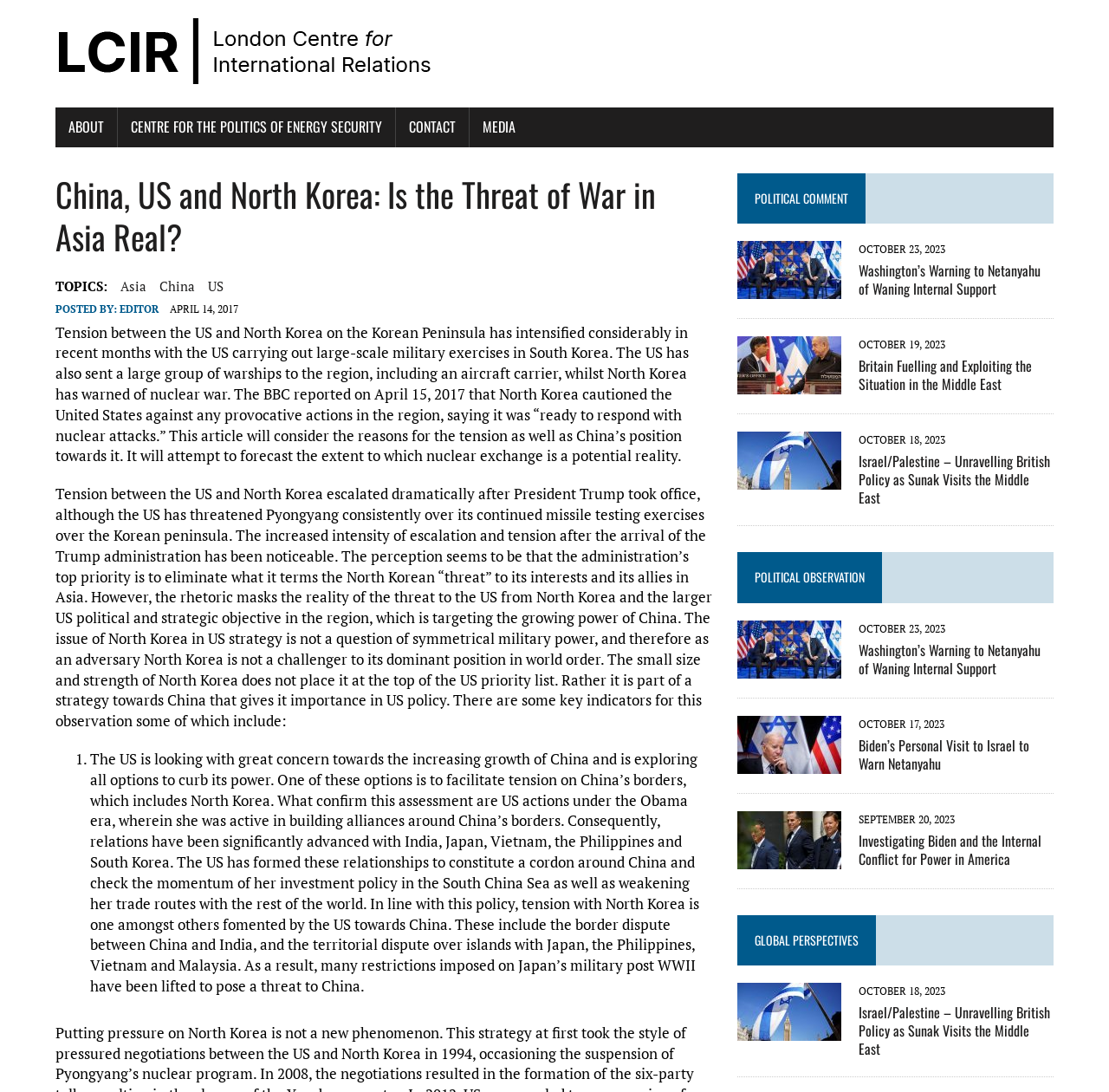Locate the bounding box coordinates of the area to click to fulfill this instruction: "click POLITICAL COMMENT link". The bounding box should be presented as four float numbers between 0 and 1, in the order [left, top, right, bottom].

[0.681, 0.173, 0.765, 0.189]